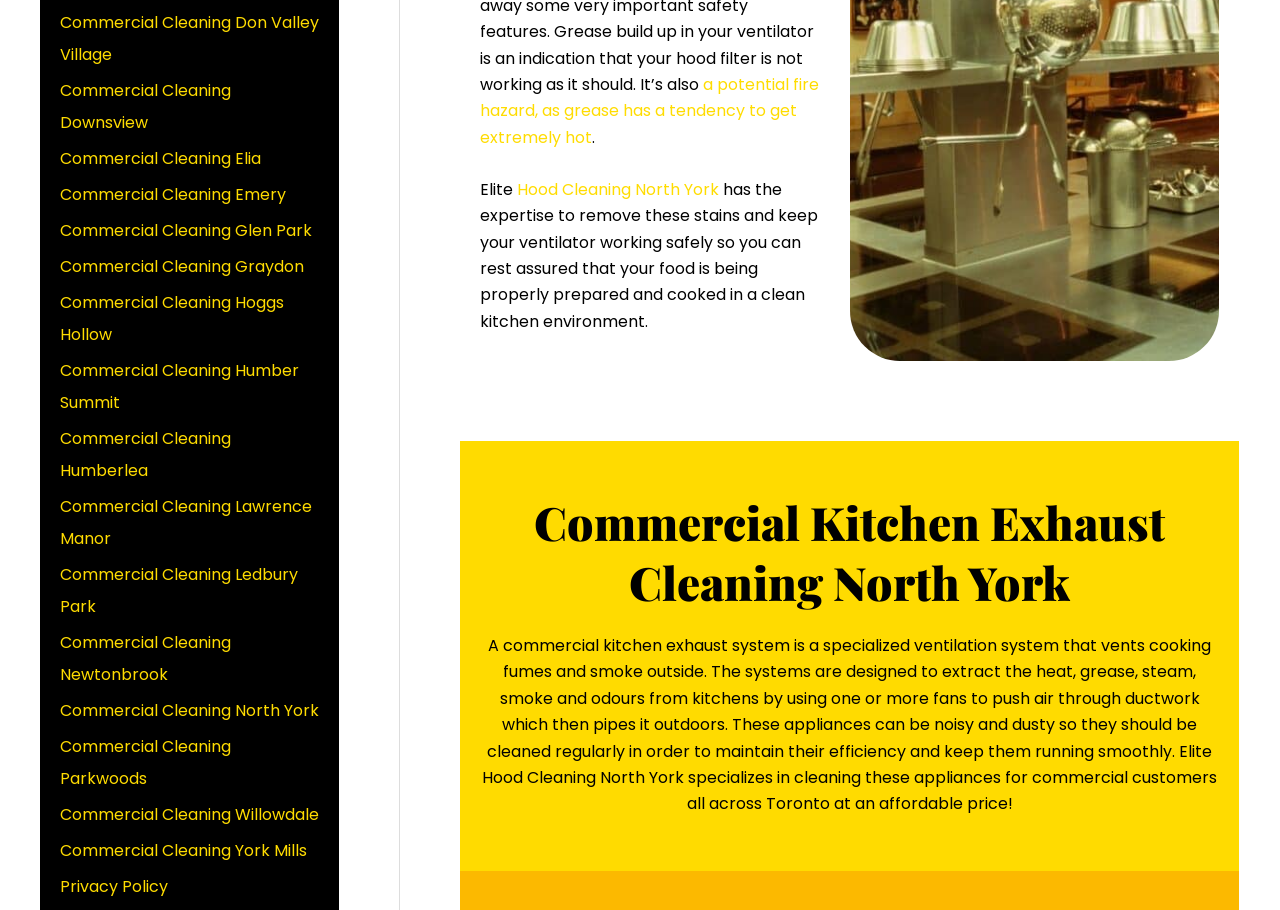Locate the bounding box coordinates of the UI element described by: "Privacy Policy". The bounding box coordinates should consist of four float numbers between 0 and 1, i.e., [left, top, right, bottom].

[0.047, 0.962, 0.131, 0.987]